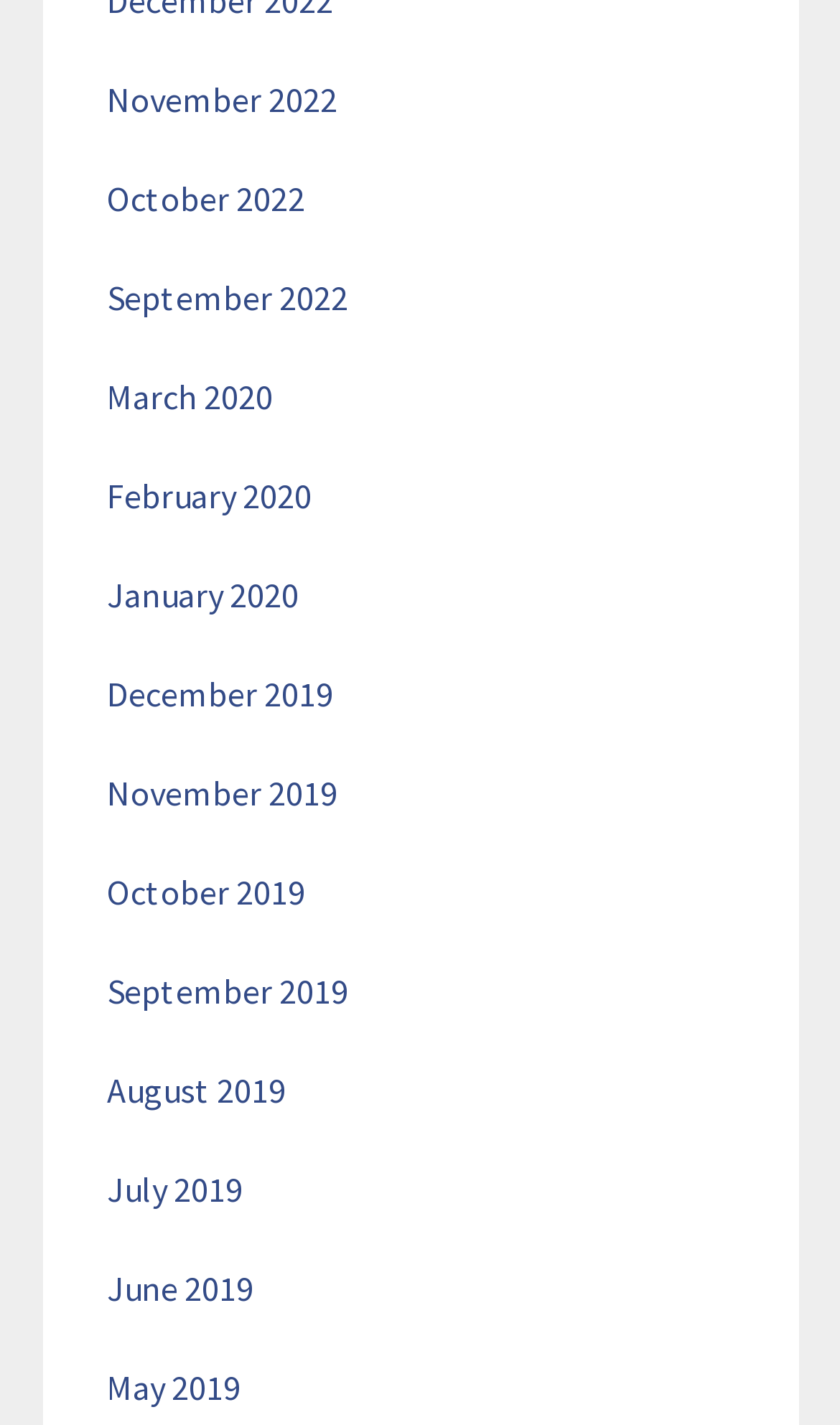Please locate the bounding box coordinates of the element that needs to be clicked to achieve the following instruction: "View October 2022". The coordinates should be four float numbers between 0 and 1, i.e., [left, top, right, bottom].

[0.127, 0.123, 0.363, 0.154]